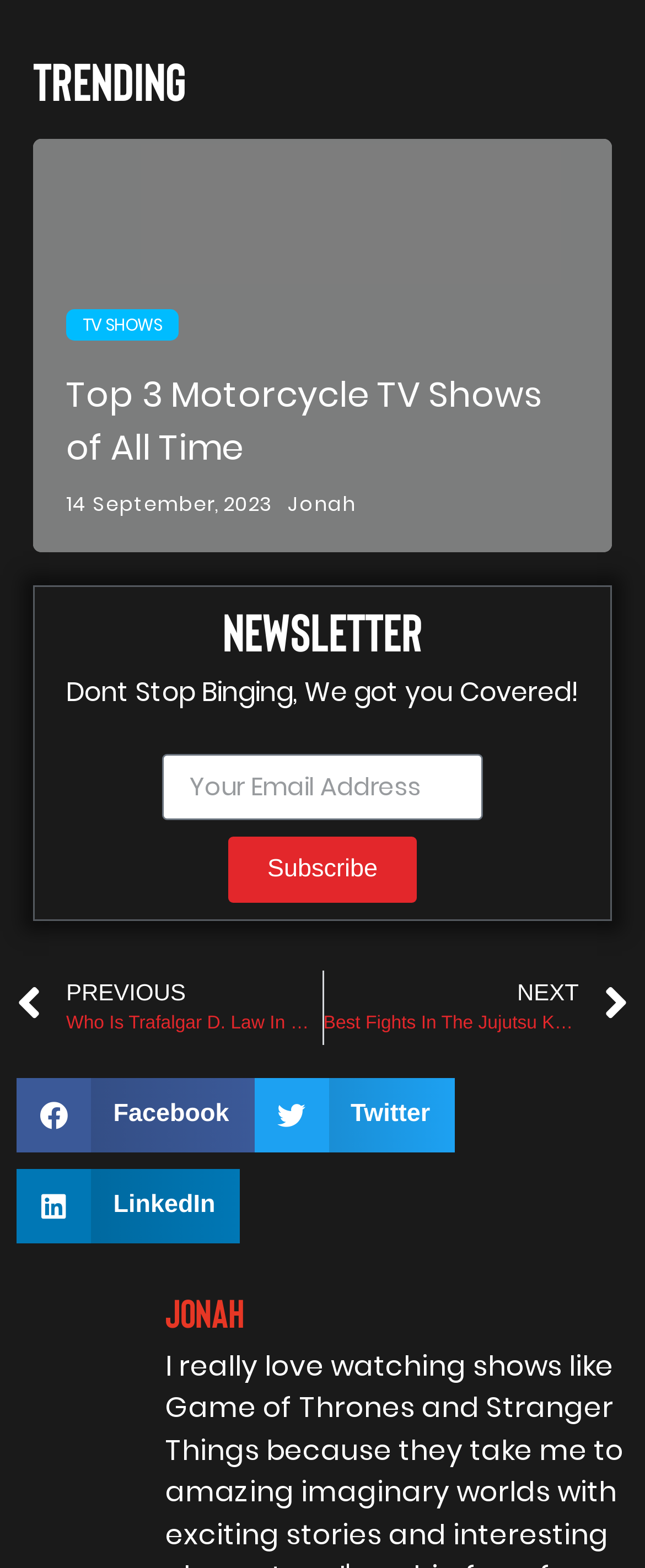Please give a short response to the question using one word or a phrase:
What is the purpose of the textbox?

Enter Email Address